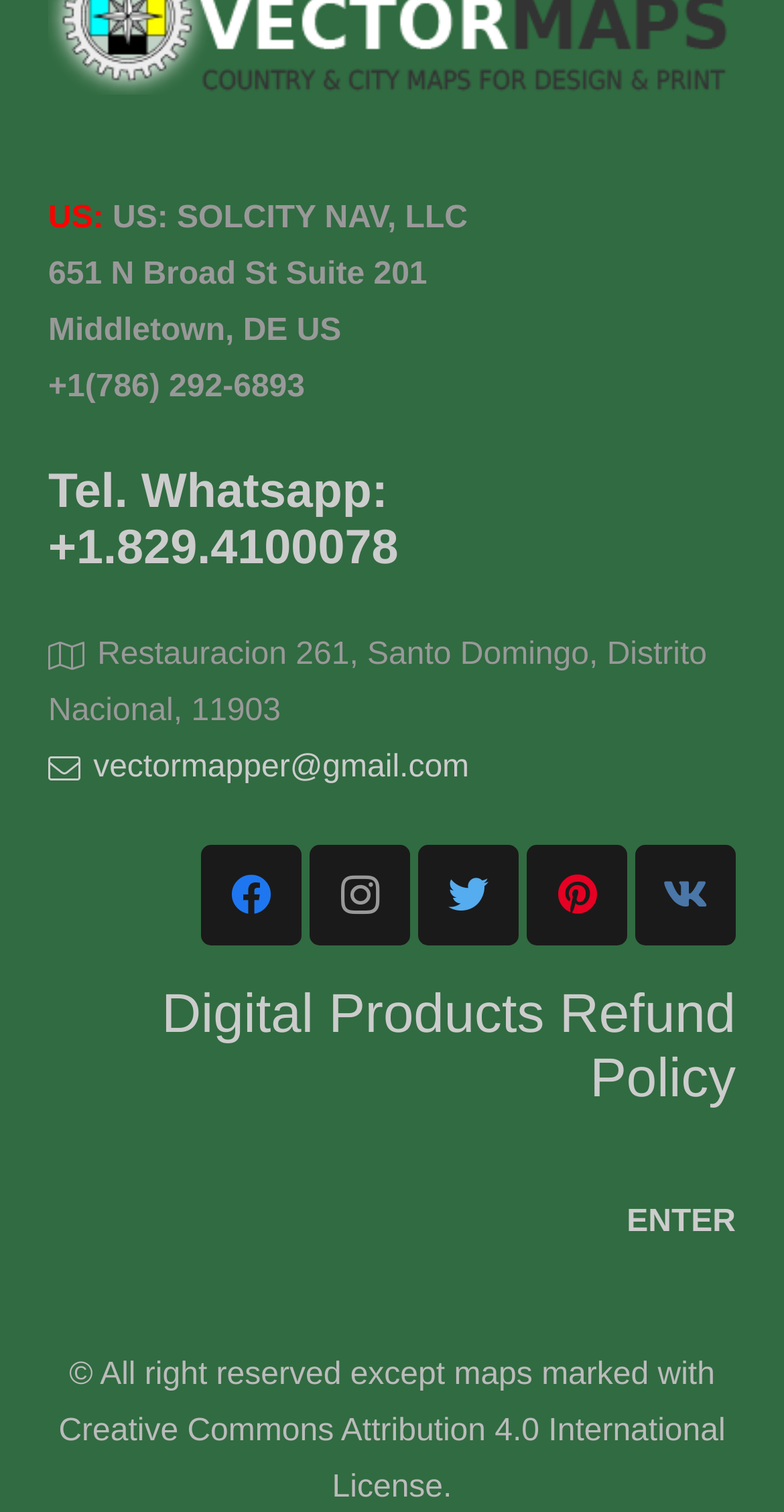Please specify the bounding box coordinates of the area that should be clicked to accomplish the following instruction: "Enter the website". The coordinates should consist of four float numbers between 0 and 1, i.e., [left, top, right, bottom].

[0.799, 0.797, 0.938, 0.82]